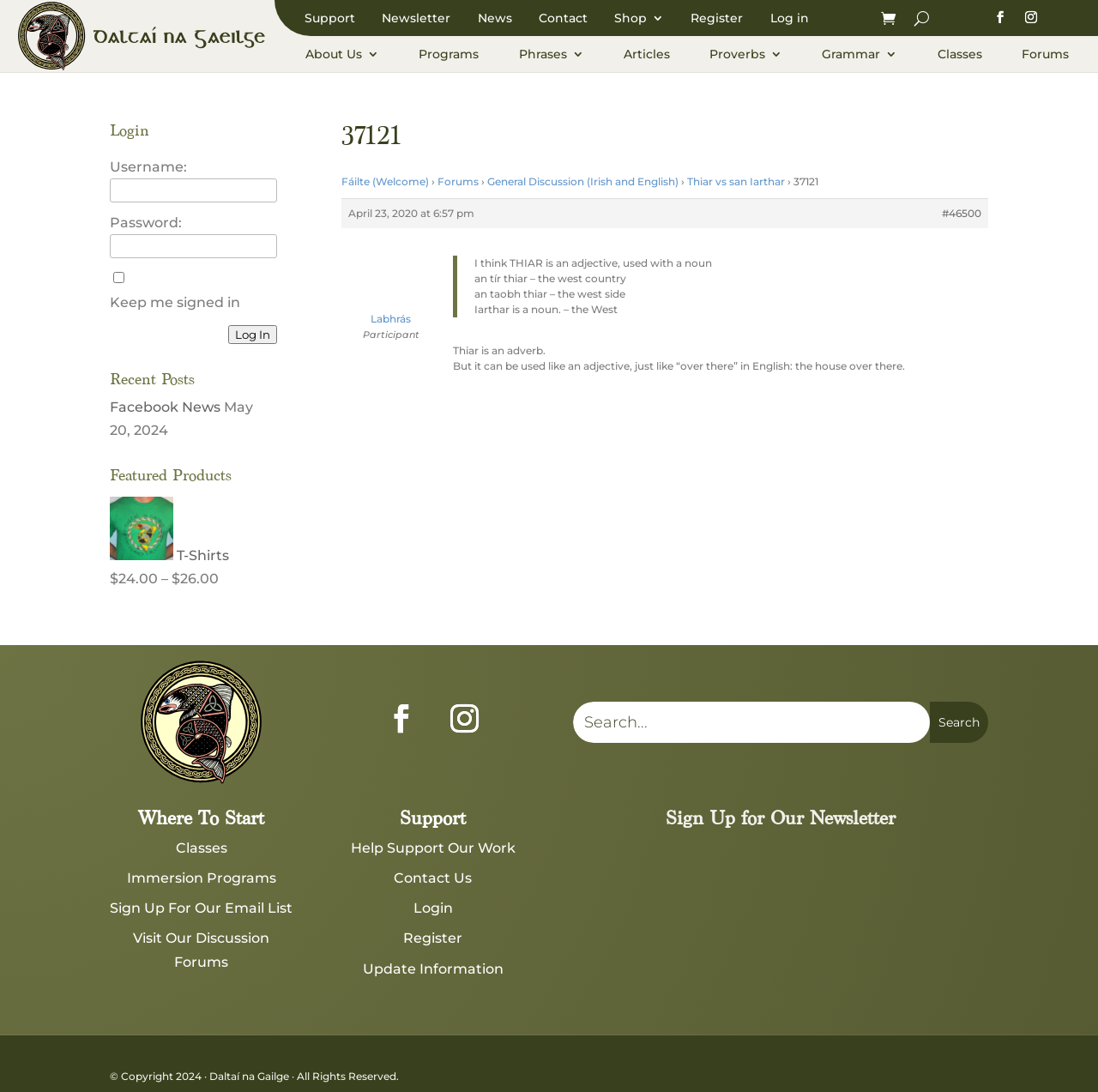Please identify the bounding box coordinates of the area that needs to be clicked to follow this instruction: "Click the 'Log in' button".

[0.208, 0.298, 0.252, 0.315]